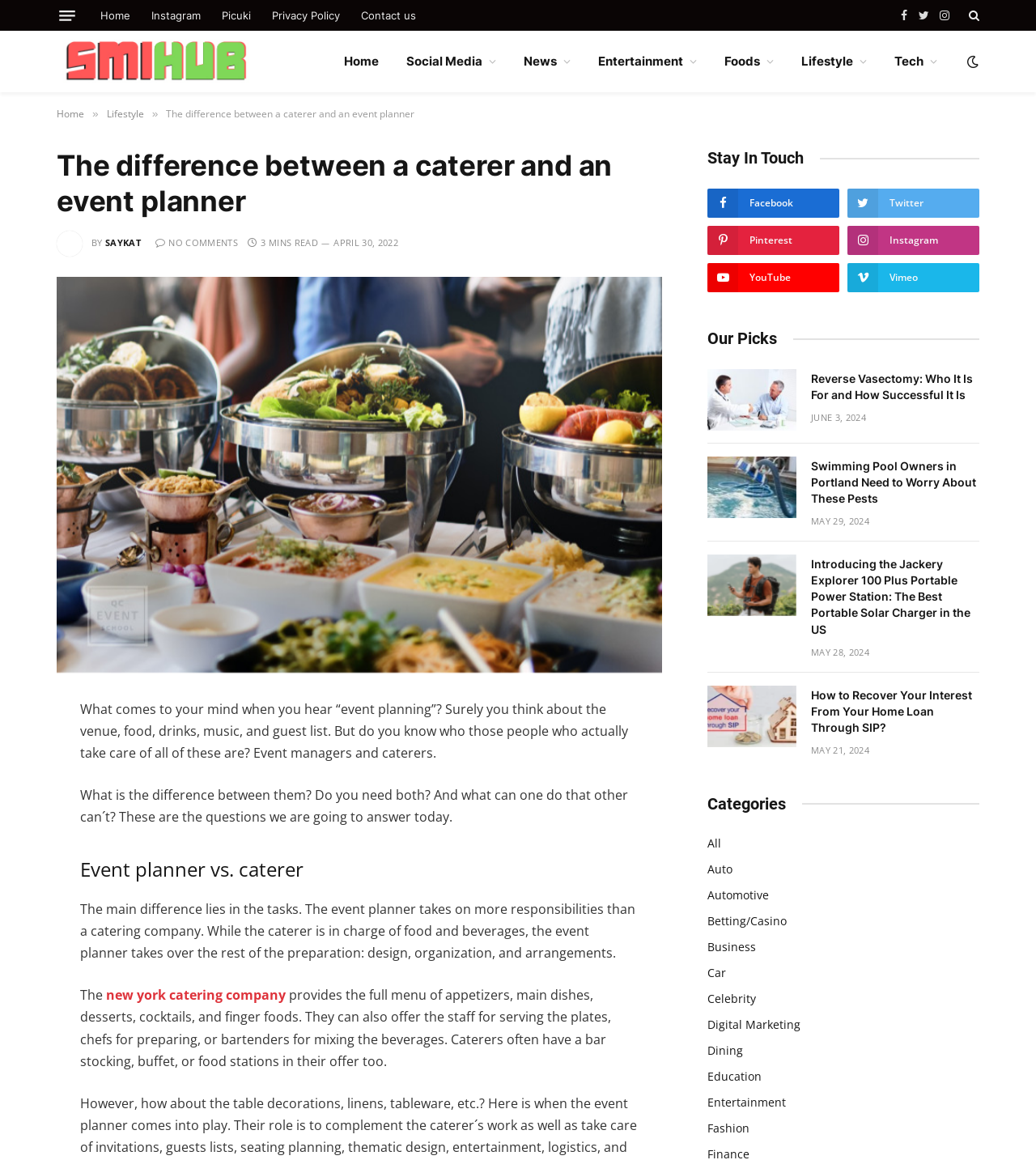Locate the bounding box coordinates of the element you need to click to accomplish the task described by this instruction: "Check the 'Our Picks' section".

[0.683, 0.284, 0.75, 0.3]